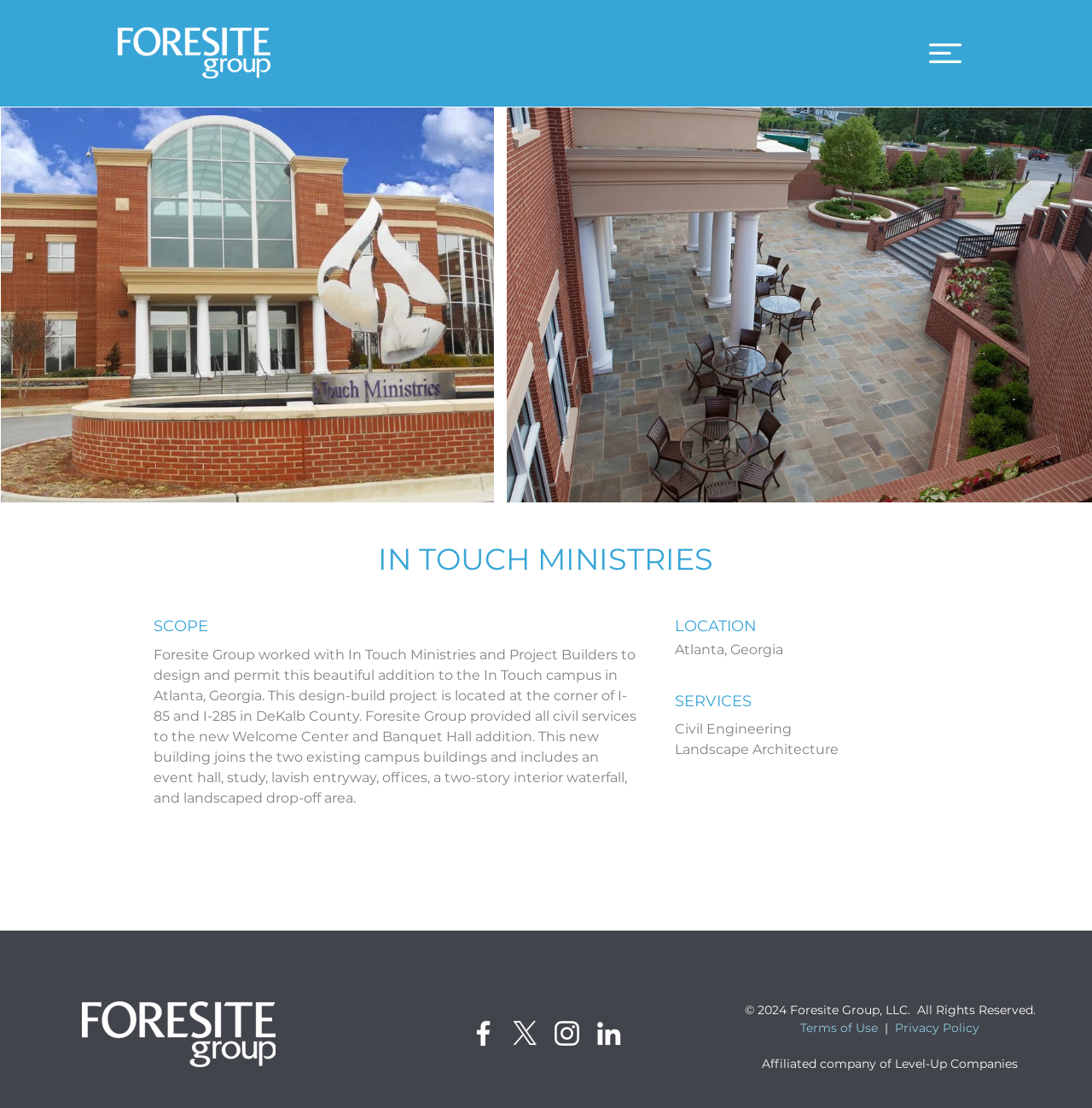Use a single word or phrase to answer the question:
What is the name of the ministry?

In Touch Ministries